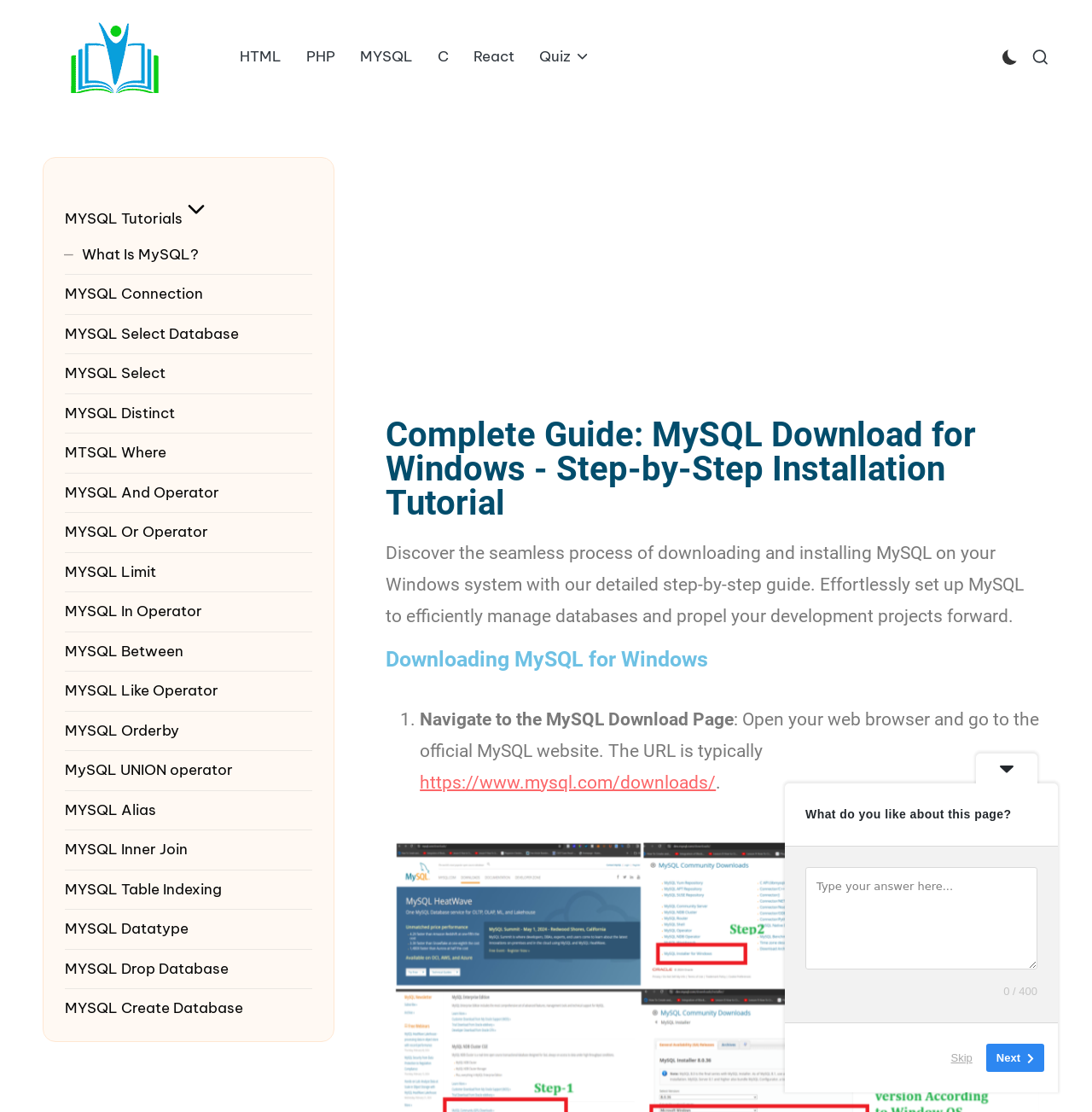How many links are available in the site navigation menu?
Using the information from the image, give a concise answer in one word or a short phrase.

6